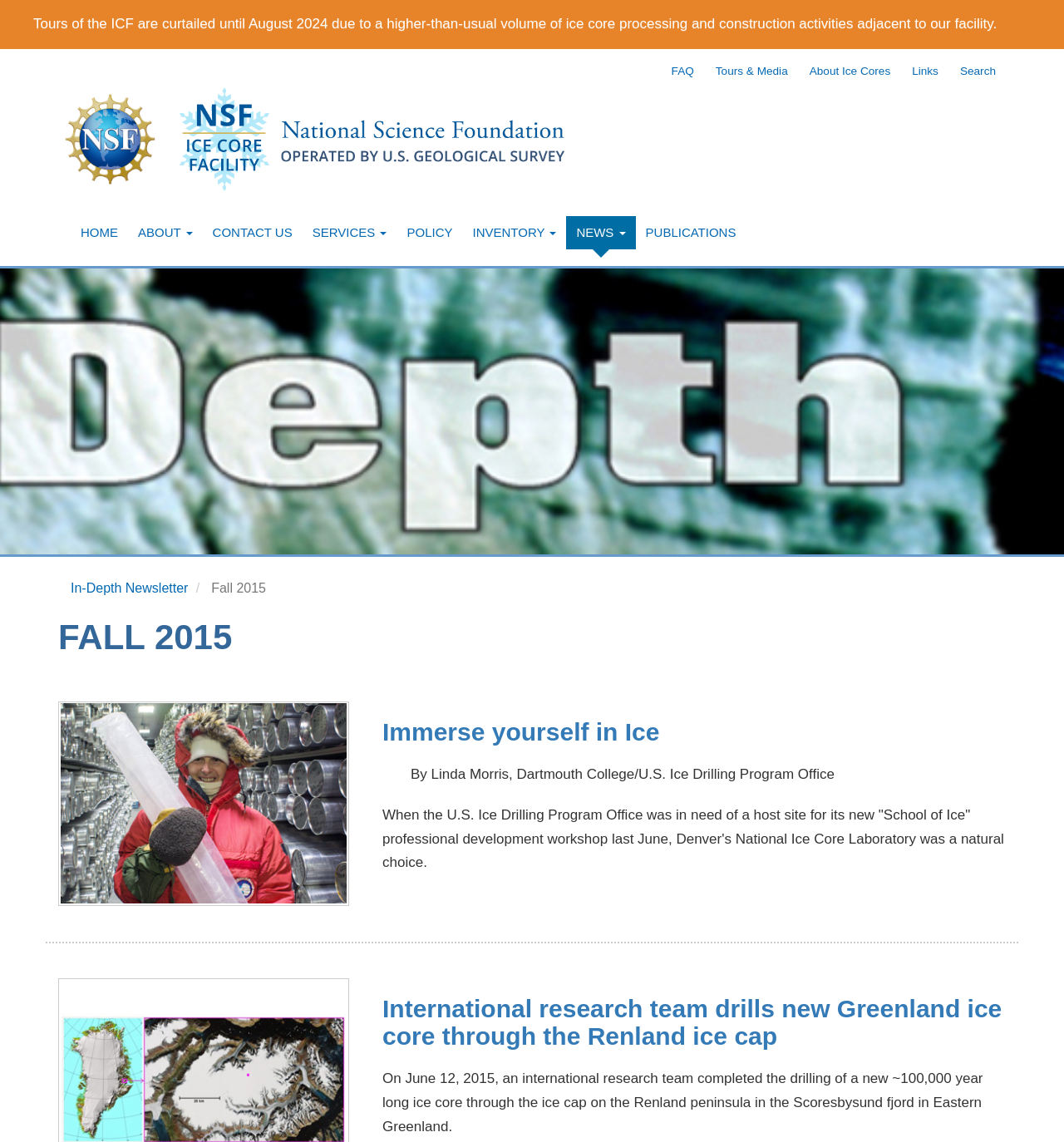Could you provide the bounding box coordinates for the portion of the screen to click to complete this instruction: "Click on the 'FAQ' link"?

[0.622, 0.049, 0.662, 0.076]